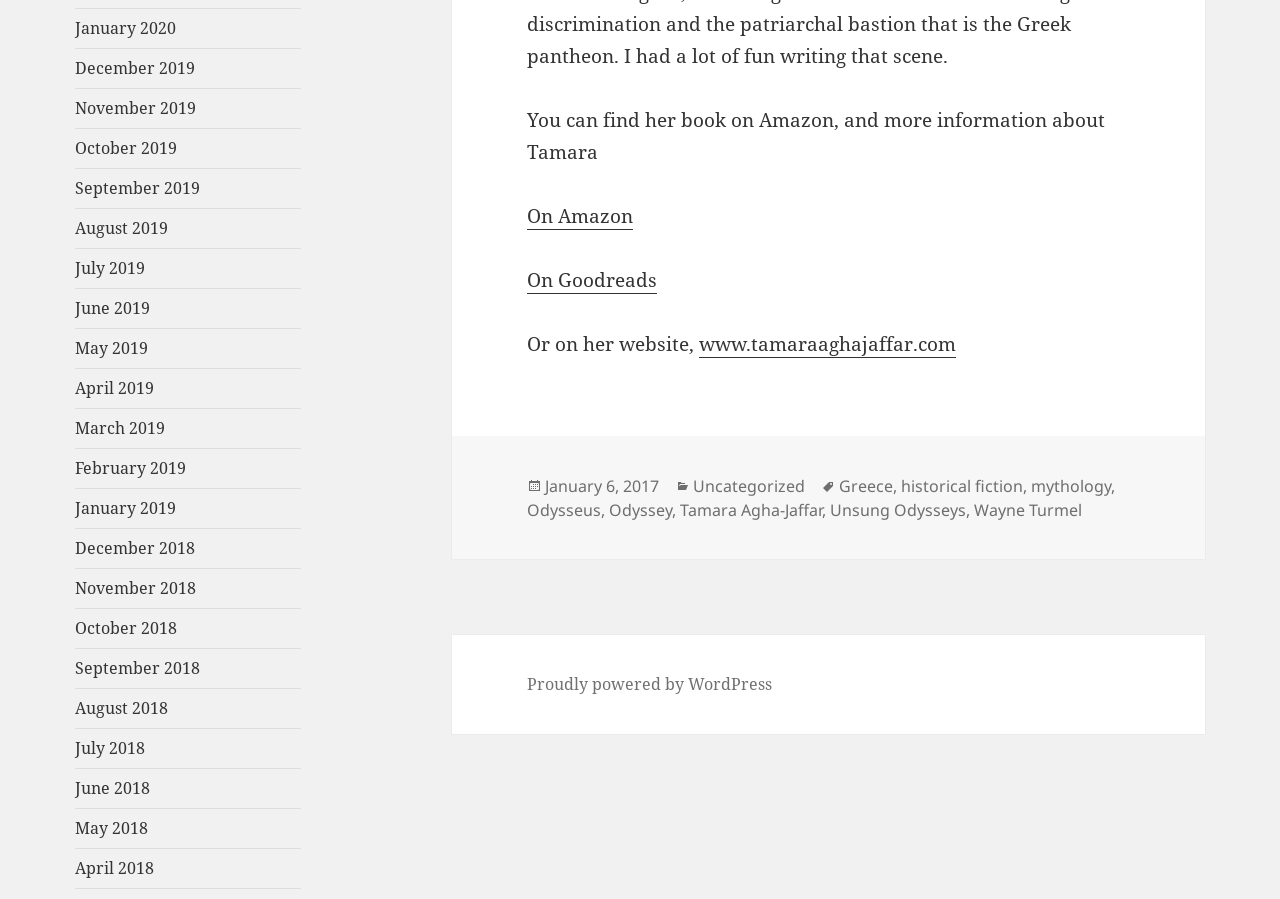Please find the bounding box coordinates of the element that must be clicked to perform the given instruction: "View January 2020 posts". The coordinates should be four float numbers from 0 to 1, i.e., [left, top, right, bottom].

[0.059, 0.019, 0.138, 0.044]